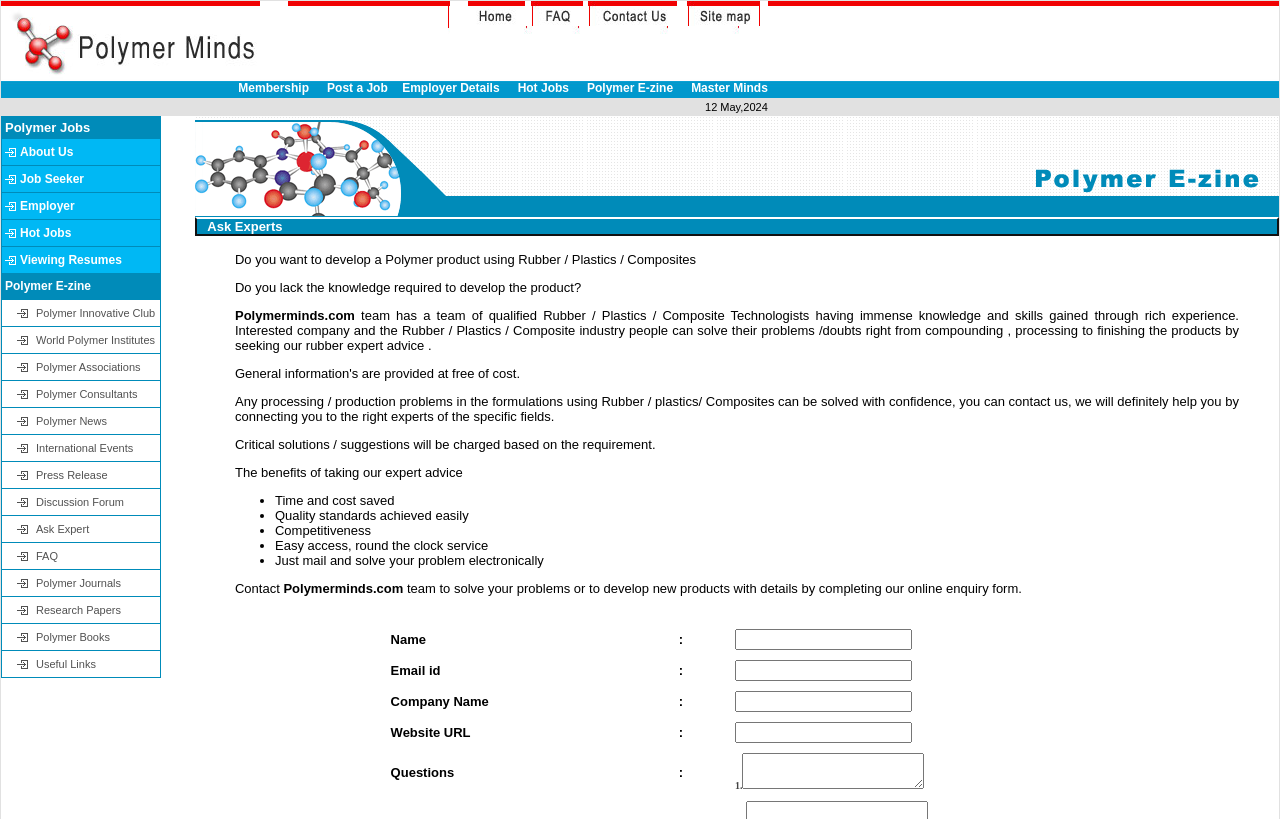Determine the bounding box coordinates of the region I should click to achieve the following instruction: "Click the link to view Hot Jobs". Ensure the bounding box coordinates are four float numbers between 0 and 1, i.e., [left, top, right, bottom].

[0.6, 0.096, 0.999, 0.12]